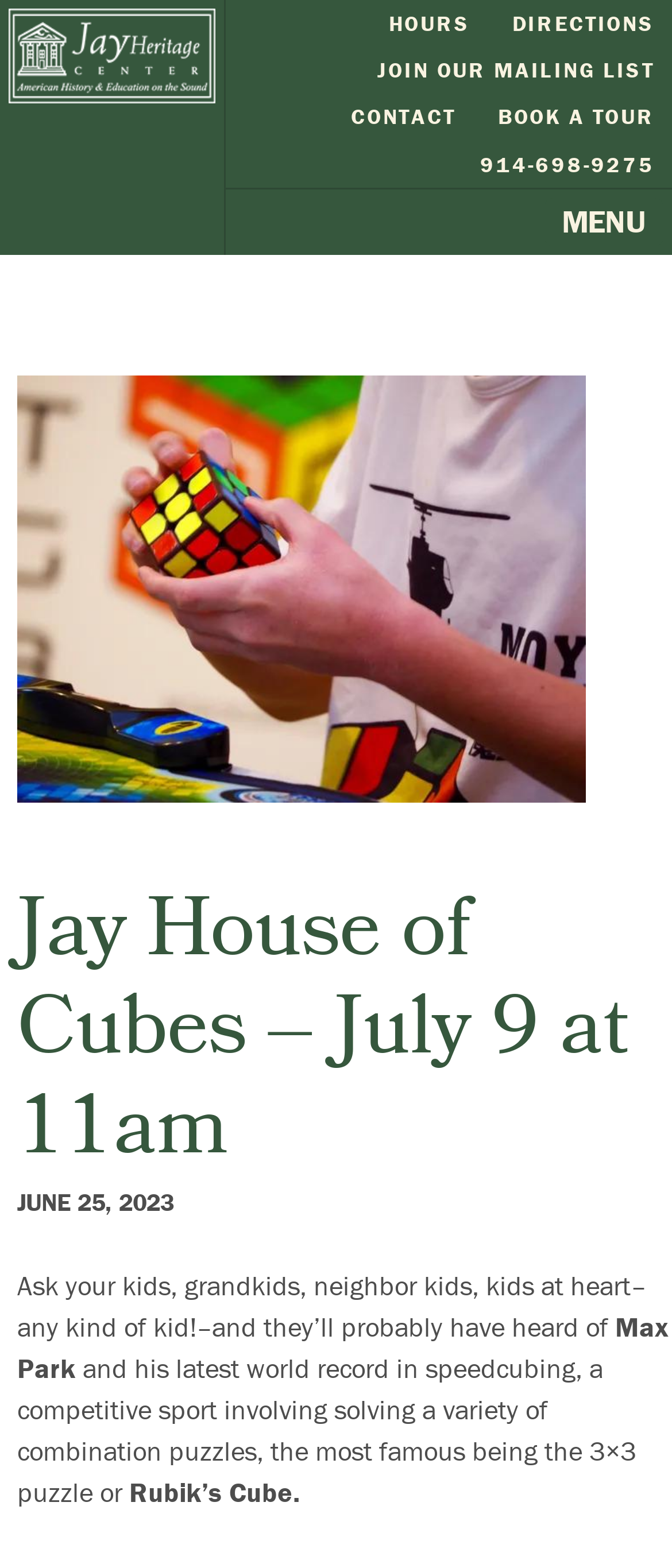Locate the bounding box of the UI element defined by this description: "Join Our Mailing List". The coordinates should be given as four float numbers between 0 and 1, formatted as [left, top, right, bottom].

[0.536, 0.03, 1.0, 0.06]